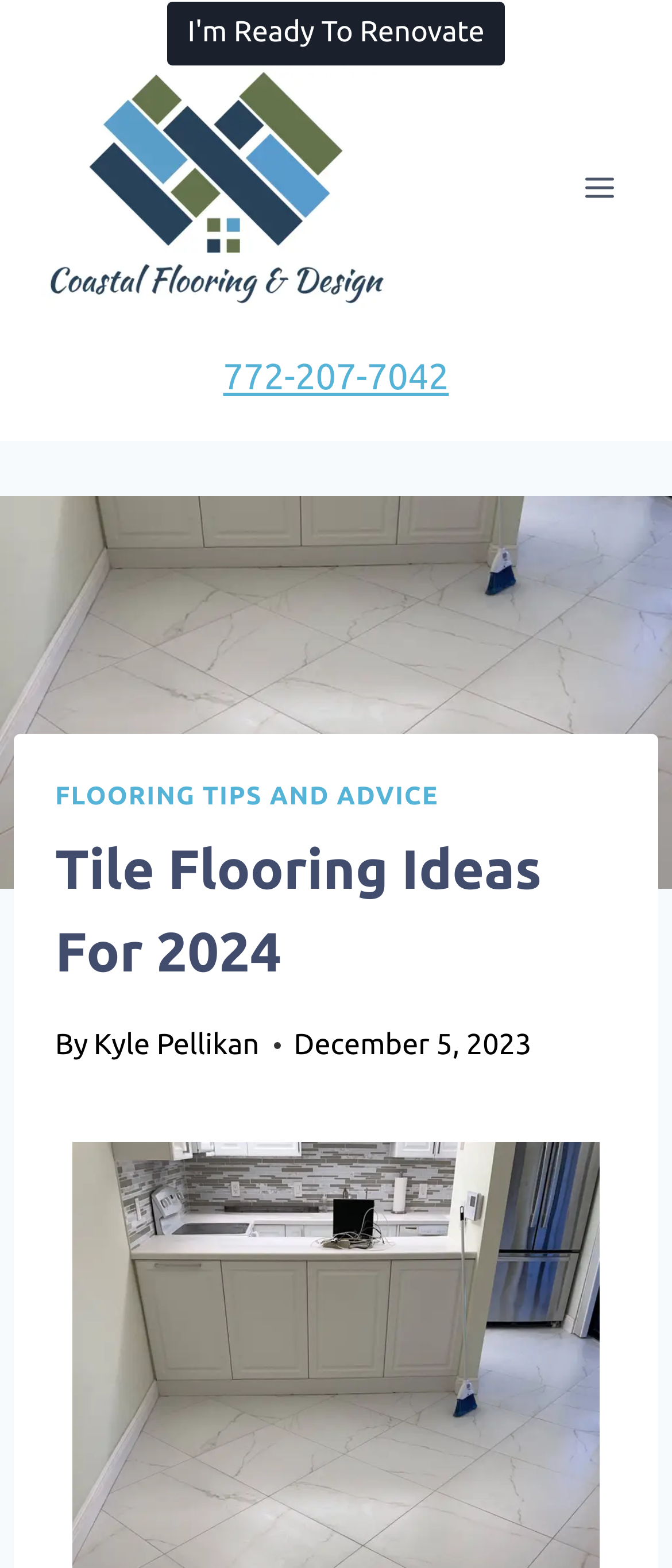Based on the element description 772-207-7042, identify the bounding box of the UI element in the given webpage screenshot. The coordinates should be in the format (top-left x, top-left y, bottom-right x, bottom-right y) and must be between 0 and 1.

[0.332, 0.226, 0.668, 0.255]